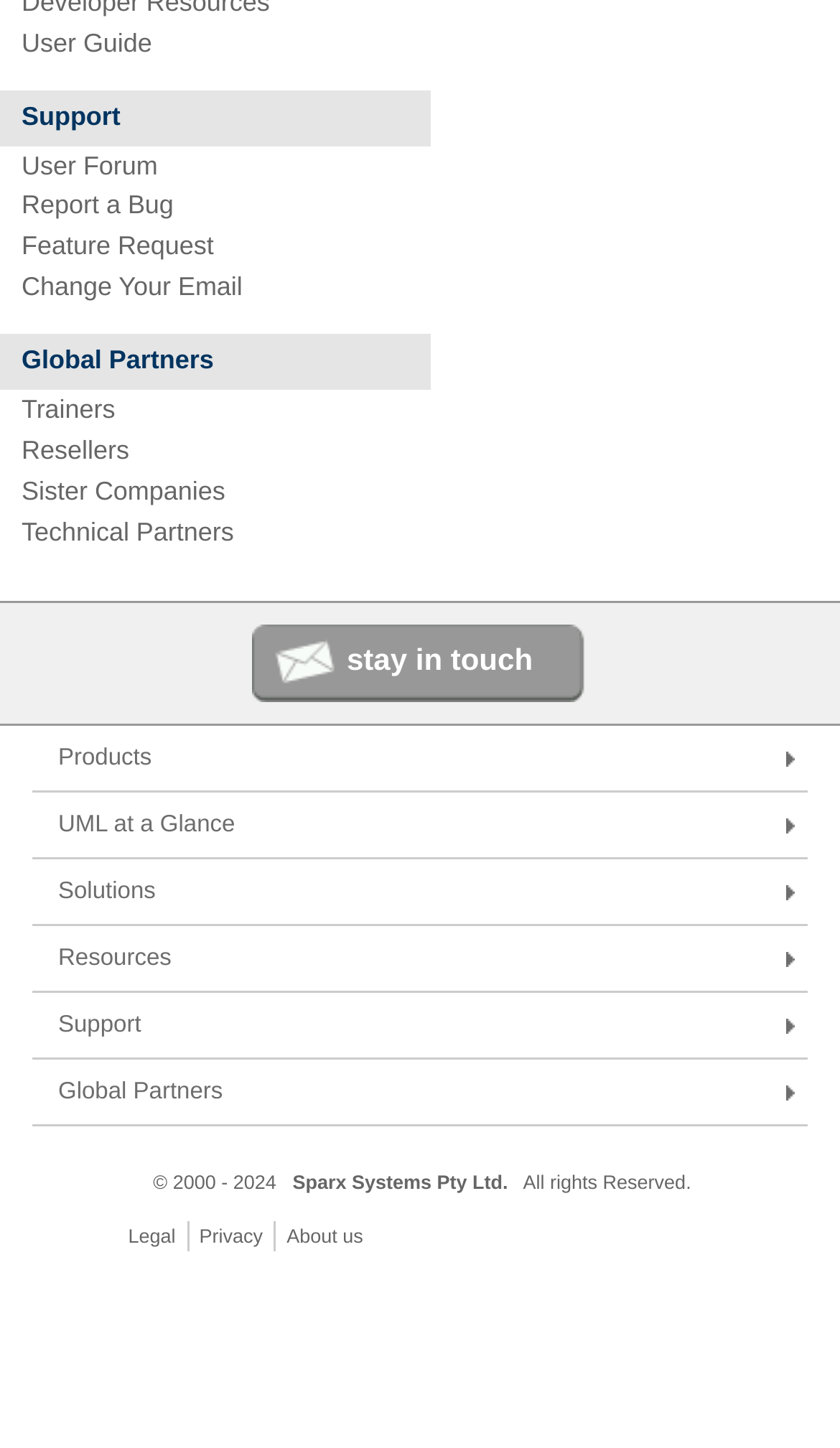What is the last resource listed?
Refer to the image and provide a thorough answer to the question.

The last resource listed is 'Media Resources' which can be found under the 'Resources' section on the webpage.